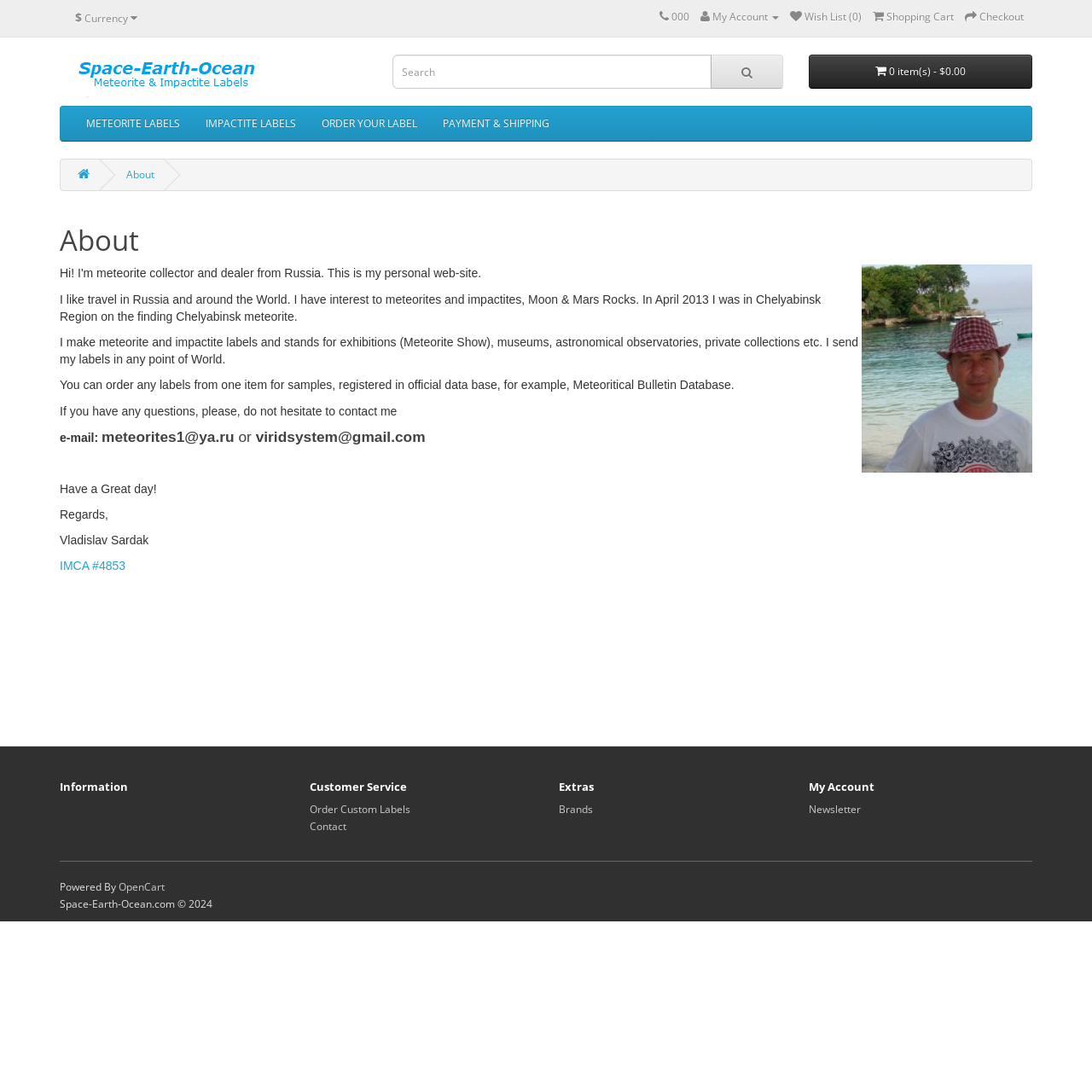Identify the bounding box coordinates of the area that should be clicked in order to complete the given instruction: "View the meteorite labels". The bounding box coordinates should be four float numbers between 0 and 1, i.e., [left, top, right, bottom].

[0.067, 0.098, 0.177, 0.129]